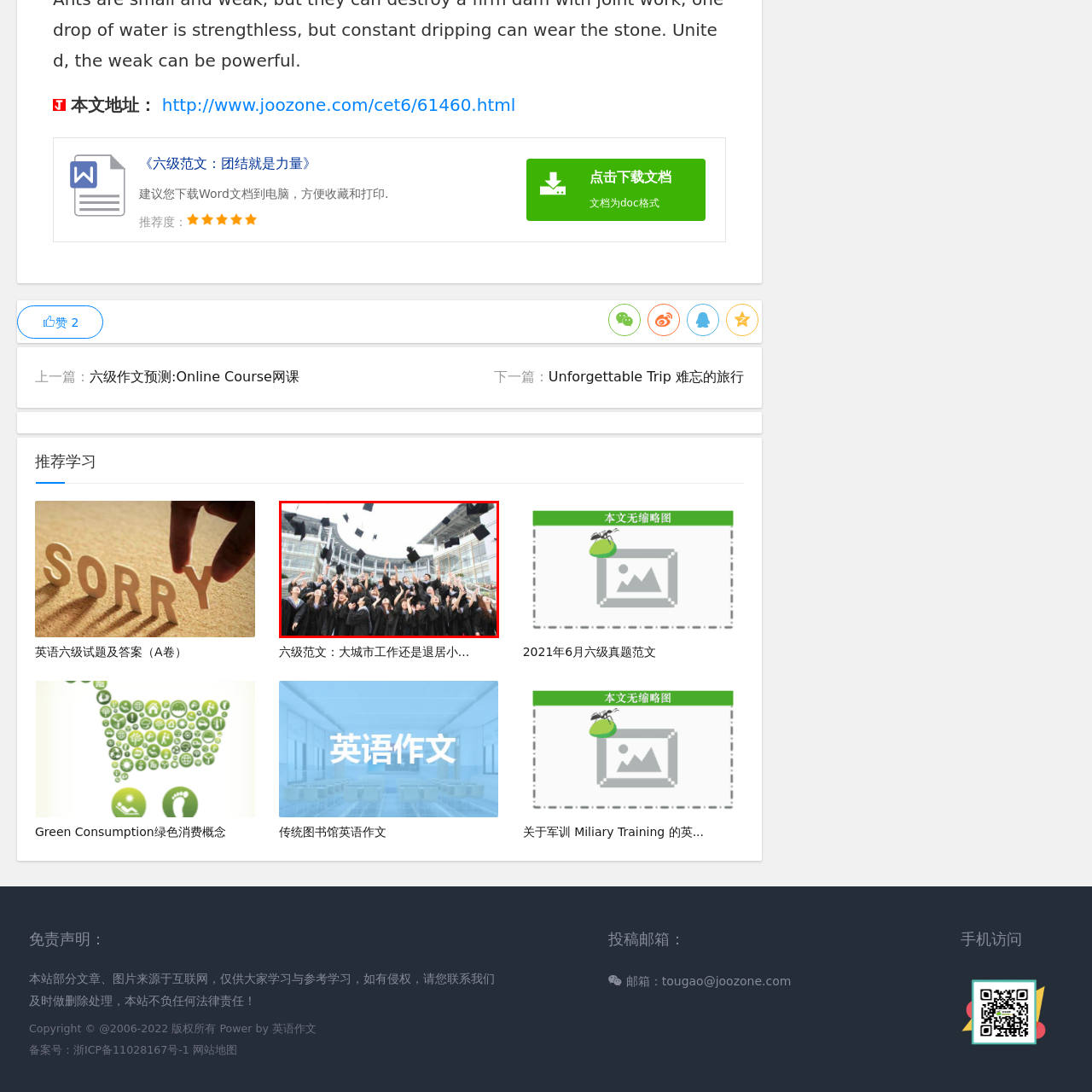What is the atmosphere filled with during the celebration?
Consider the details within the red bounding box and provide a thorough answer to the question.

The caption describes the atmosphere as being filled with laughter and shouts of joy, indicating that the graduates are celebrating their accomplishments with excitement and happiness.